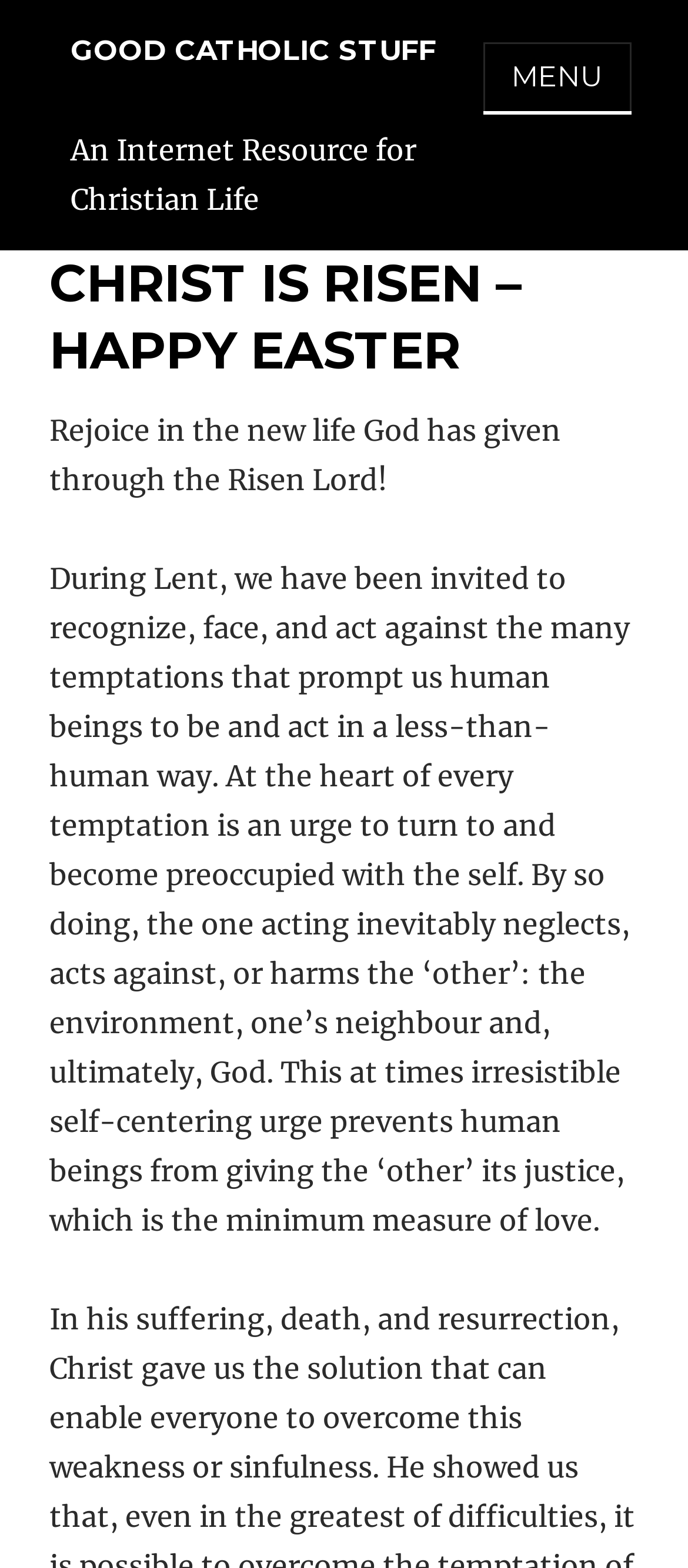Please give a succinct answer using a single word or phrase:
What is the purpose of the MENU button?

To expand the menu